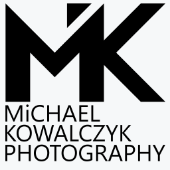What is Michael Kowalczyk known for?
Answer with a single word or short phrase according to what you see in the image.

Unique photographic encounters